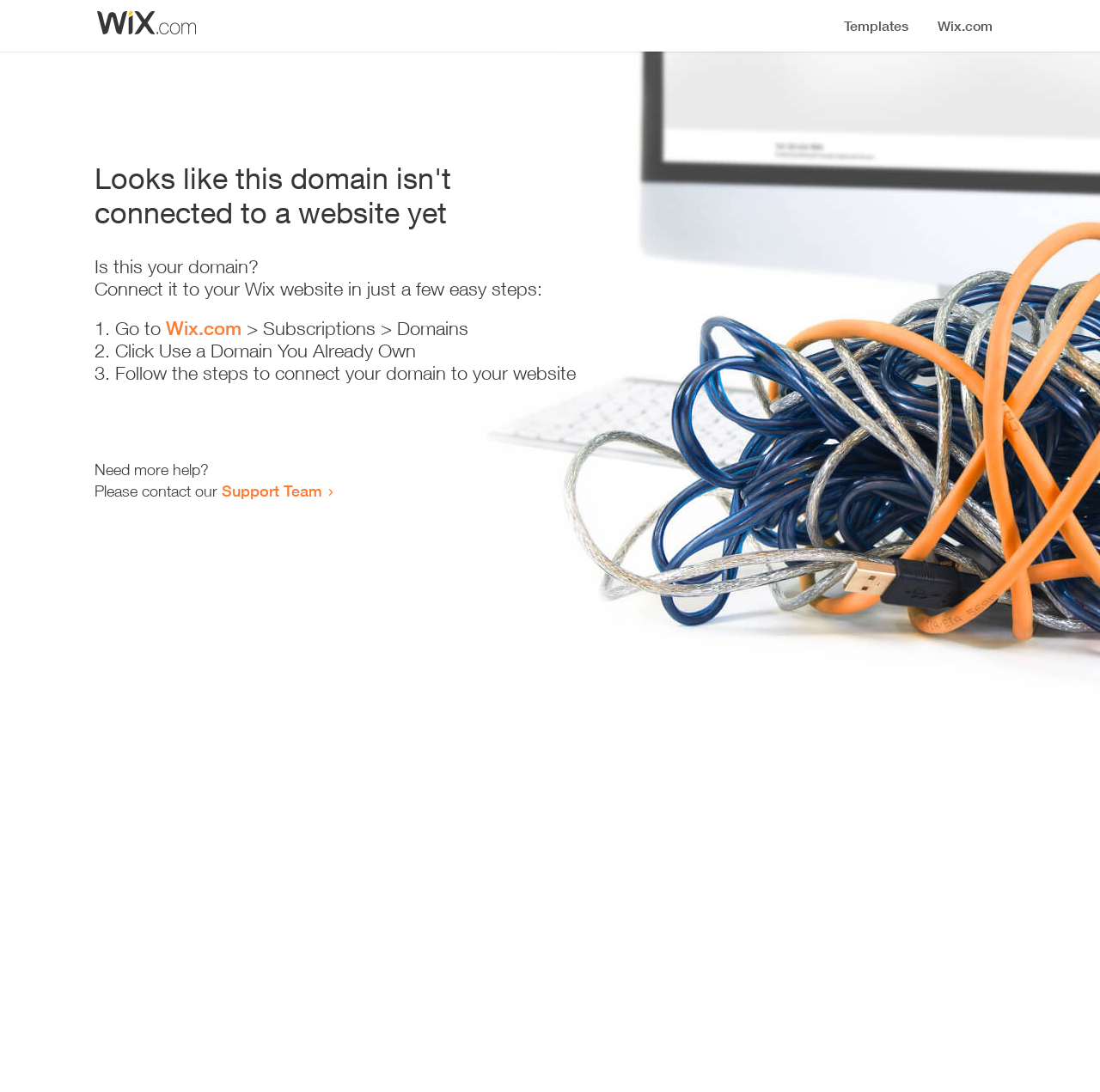Using the element description Wix.com, predict the bounding box coordinates for the UI element. Provide the coordinates in (top-left x, top-left y, bottom-right x, bottom-right y) format with values ranging from 0 to 1.

[0.151, 0.29, 0.22, 0.311]